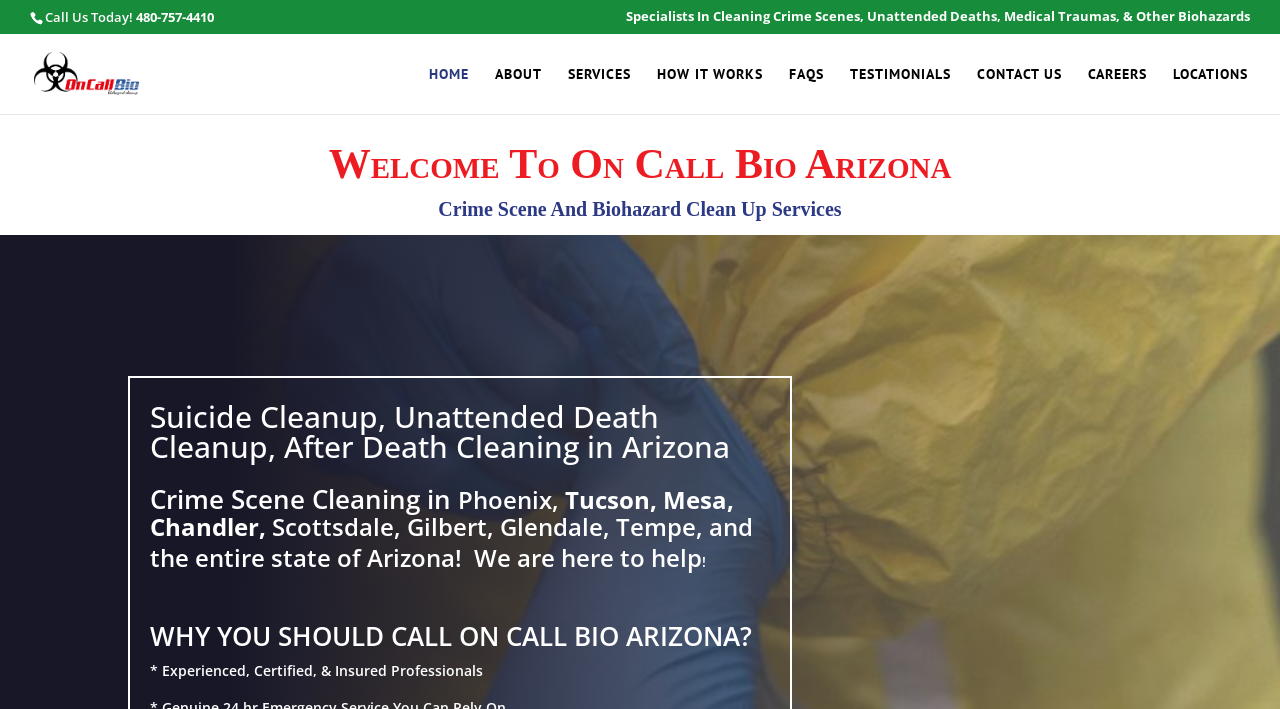Identify the bounding box of the UI element described as follows: "Testimonials". Provide the coordinates as four float numbers in the range of 0 to 1 [left, top, right, bottom].

[0.664, 0.094, 0.743, 0.16]